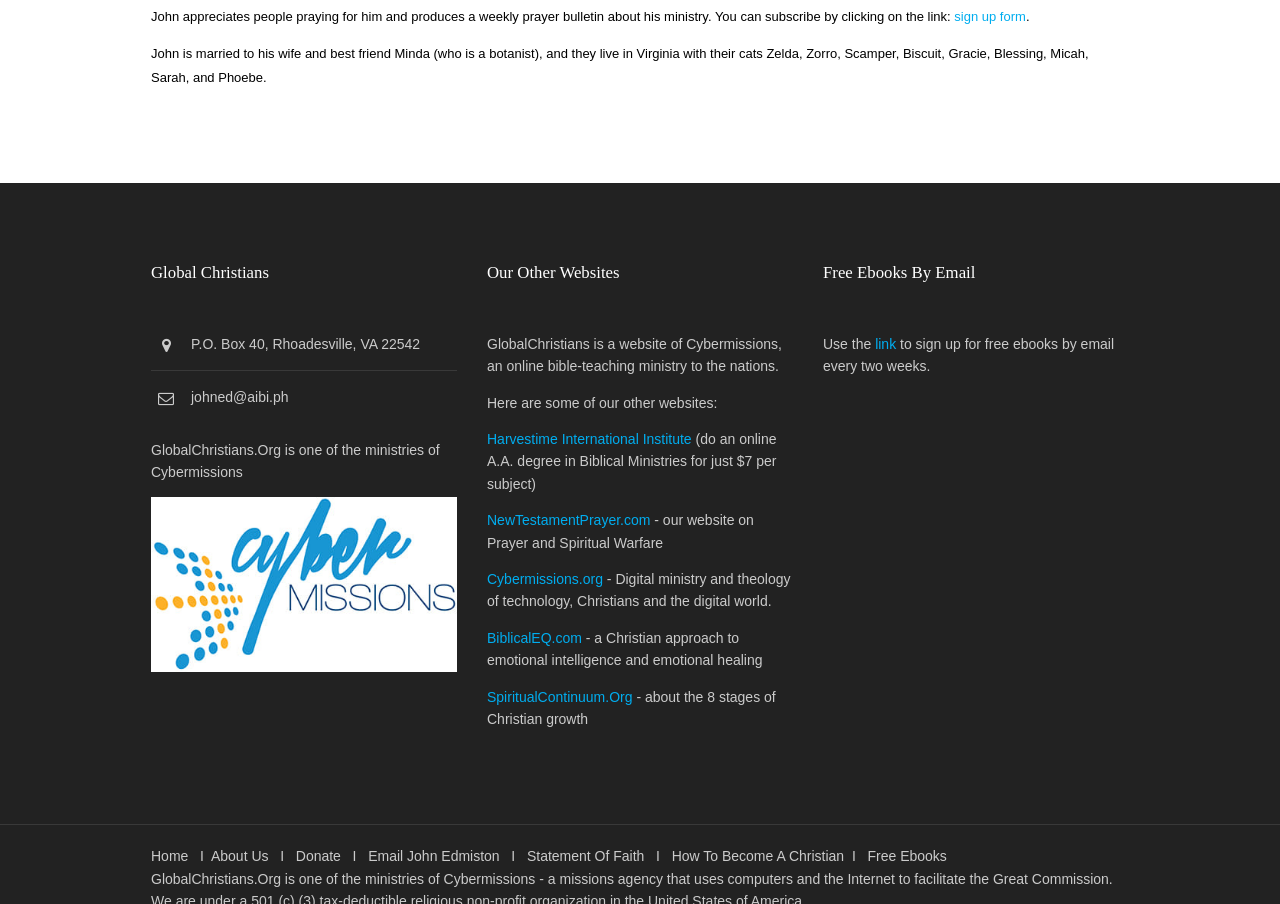Given the element description "Email John Edmiston", identify the bounding box of the corresponding UI element.

[0.288, 0.938, 0.39, 0.956]